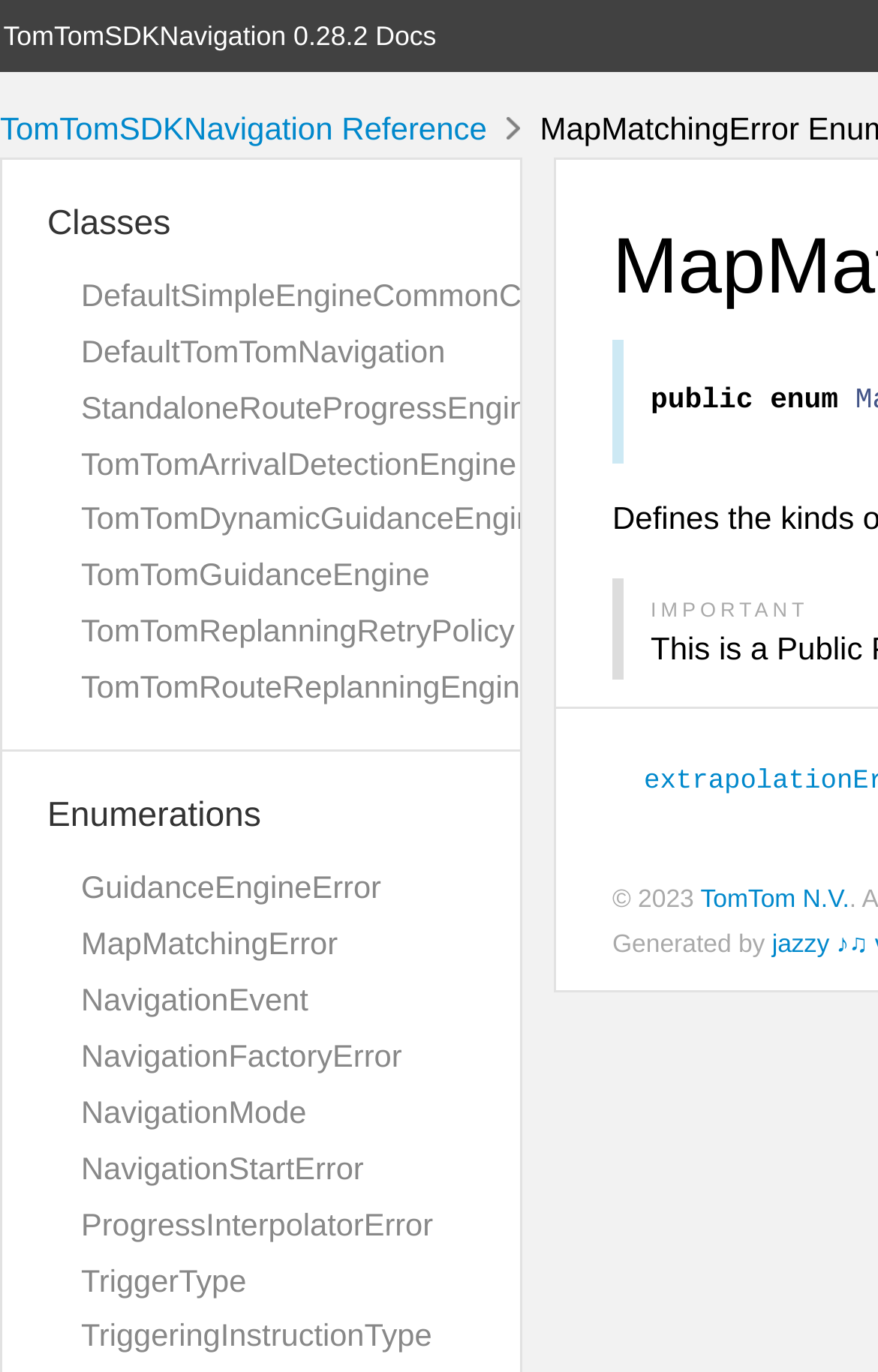Please locate the bounding box coordinates of the element's region that needs to be clicked to follow the instruction: "go to TomTomSDKNavigation 0.28.2 Docs". The bounding box coordinates should be provided as four float numbers between 0 and 1, i.e., [left, top, right, bottom].

[0.004, 0.015, 0.497, 0.038]